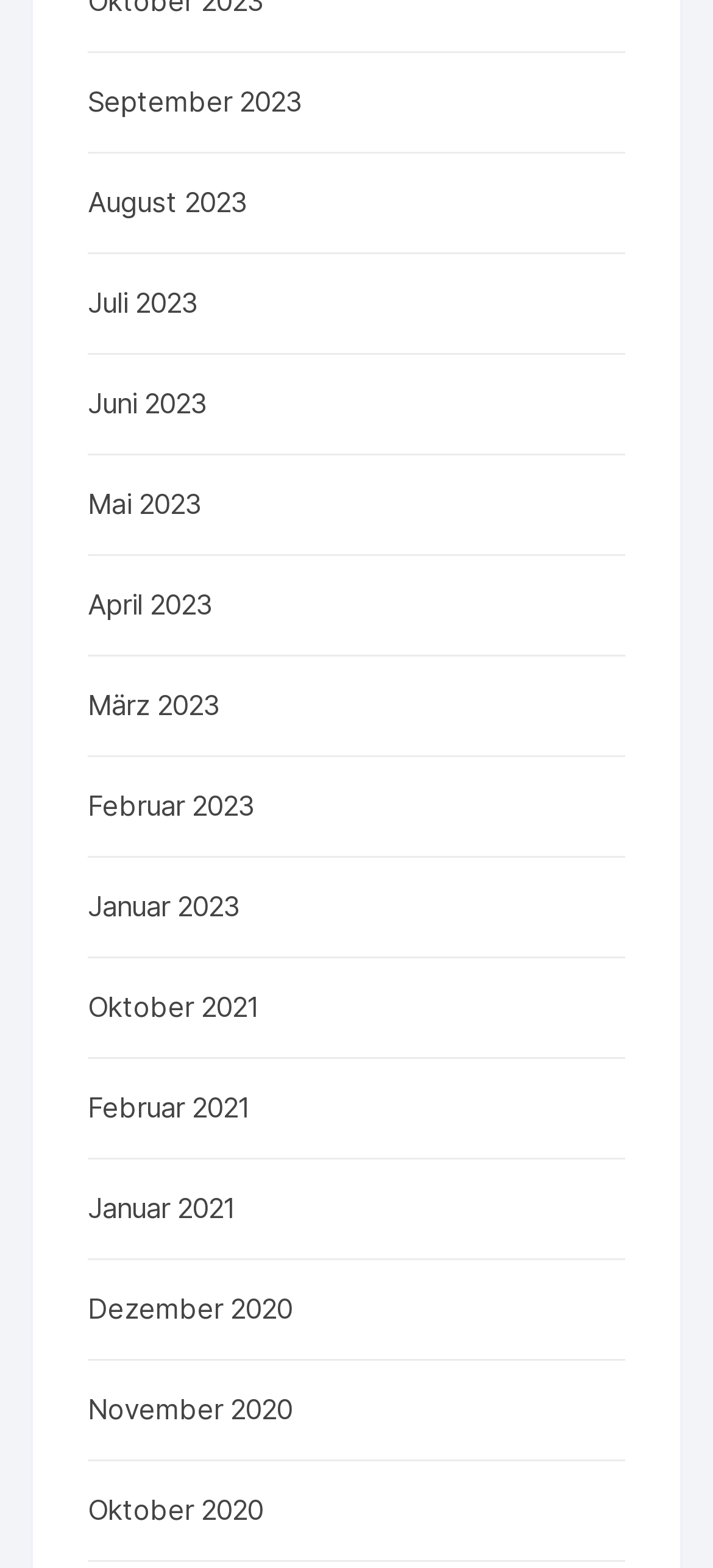Please provide a detailed answer to the question below based on the screenshot: 
How many years are represented?

I analyzed the list of links and found that there are three years represented: 2020, 2021, and 2023.